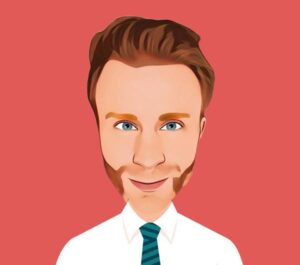What is the dominant color of the background?
Please answer the question with a single word or phrase, referencing the image.

Coral